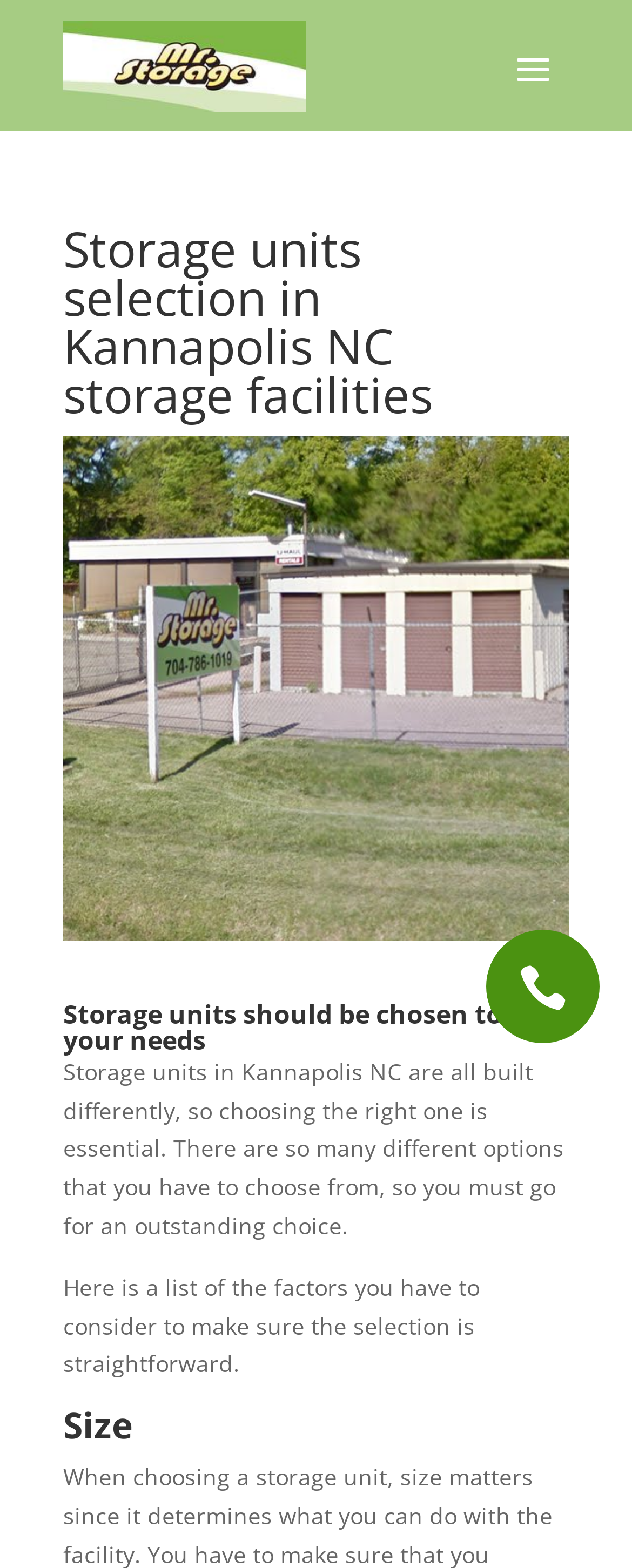Identify the first-level heading on the webpage and generate its text content.

Storage units selection in Kannapolis NC storage facilities